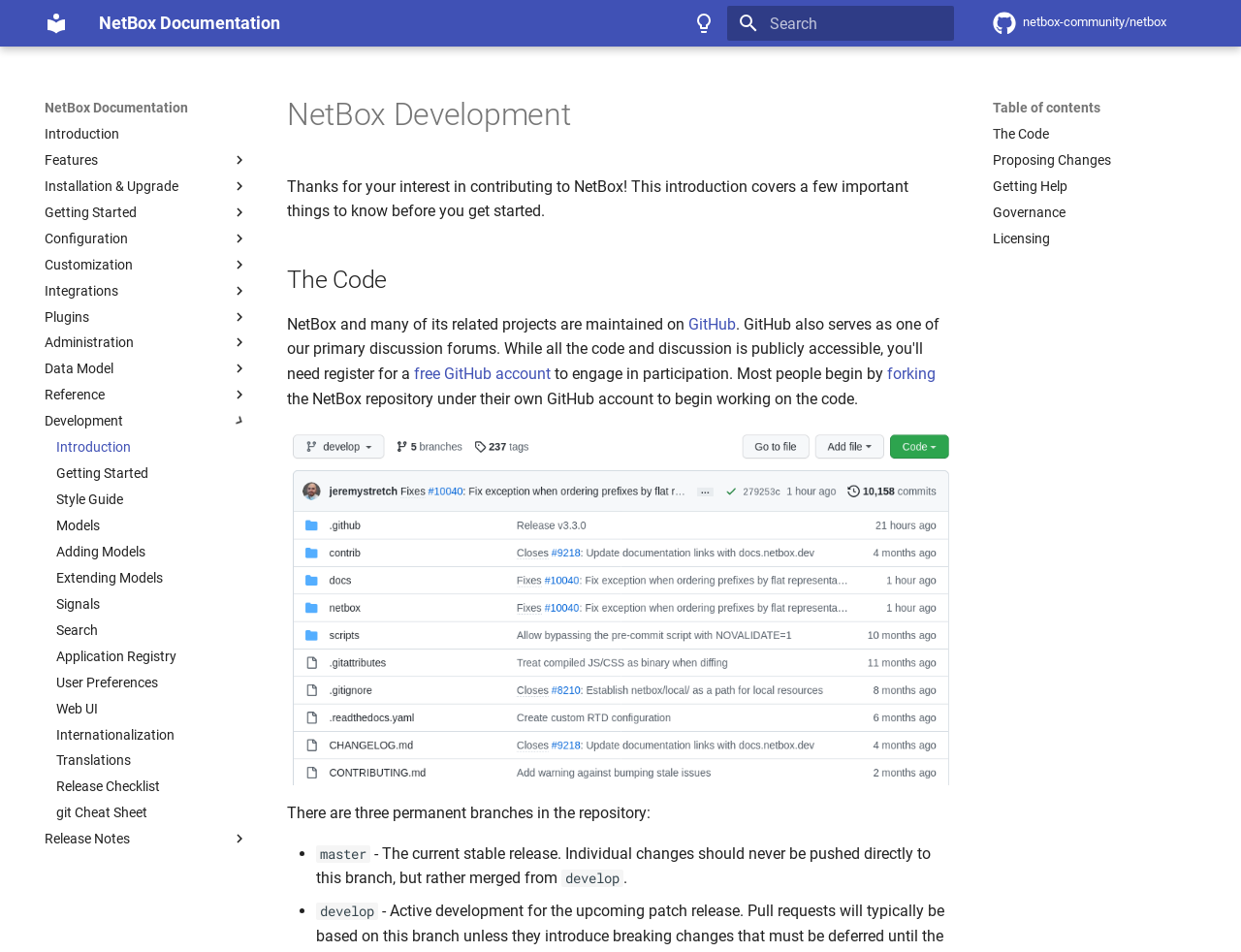Show the bounding box coordinates for the element that needs to be clicked to execute the following instruction: "Switch to Dark Mode". Provide the coordinates in the form of four float numbers between 0 and 1, i.e., [left, top, right, bottom].

[0.552, 0.004, 0.583, 0.045]